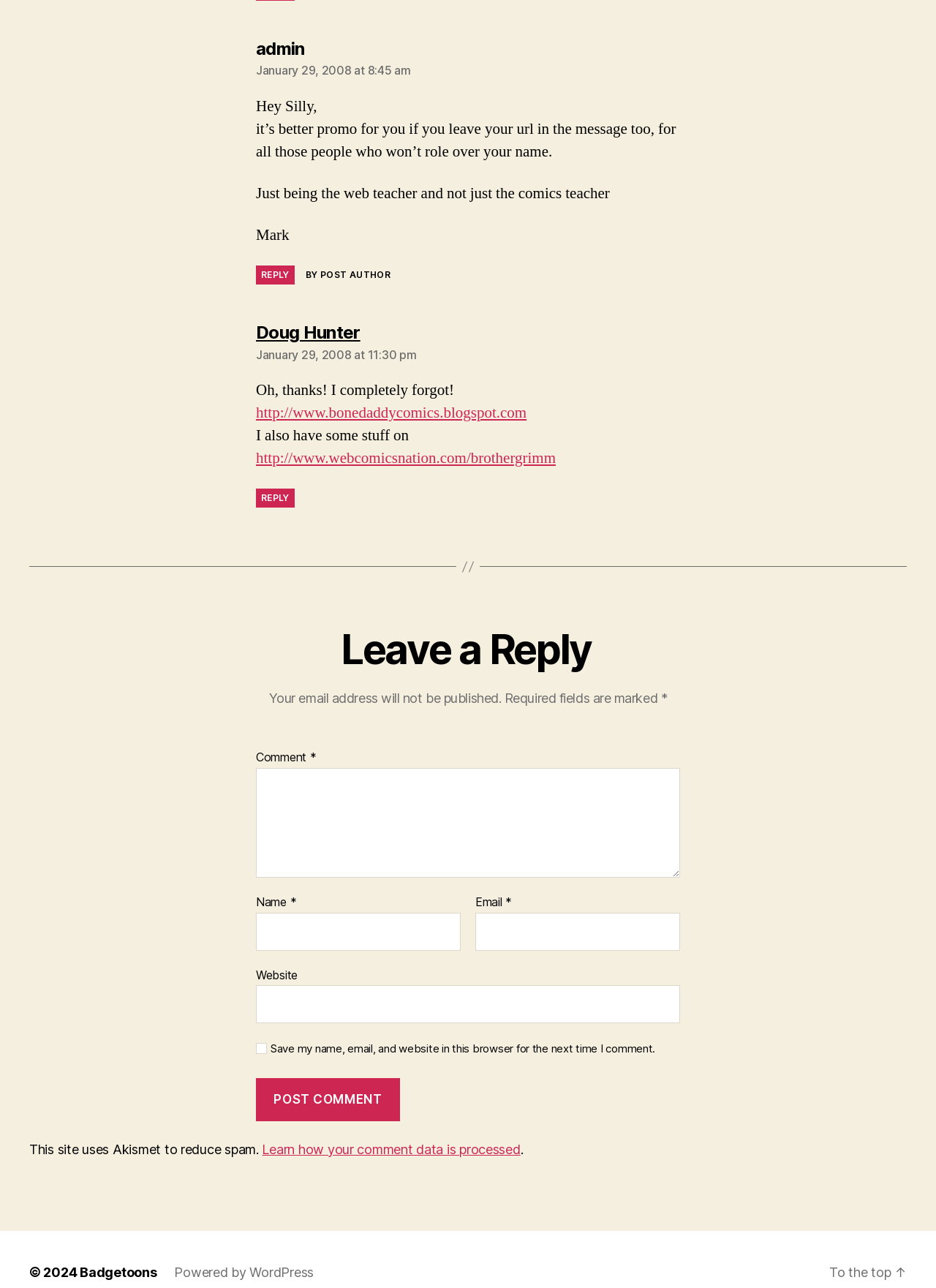Using the provided element description: "Reply", identify the bounding box coordinates. The coordinates should be four floats between 0 and 1 in the order [left, top, right, bottom].

[0.273, 0.379, 0.315, 0.394]